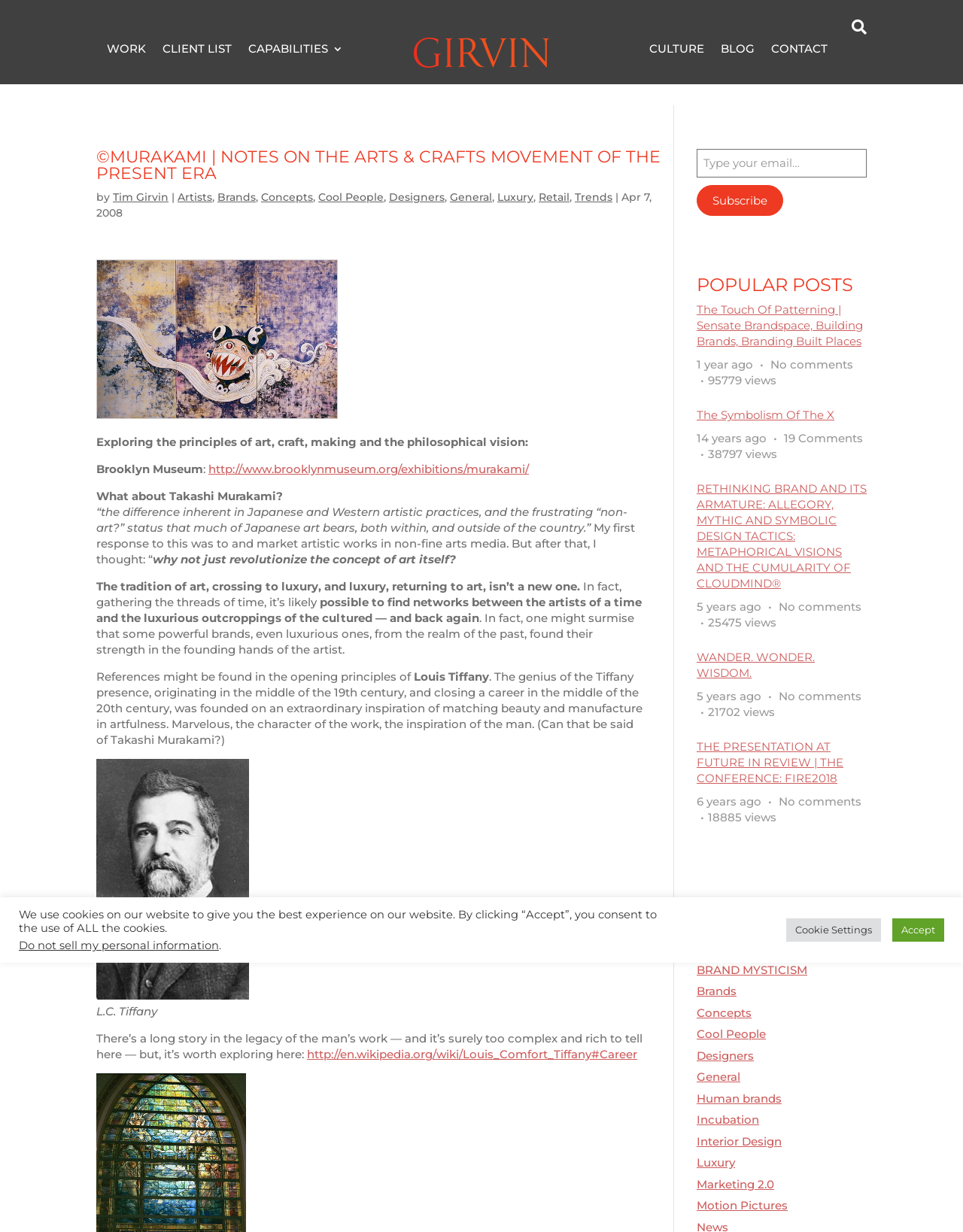What is the topic of the article 'RETHINKING BRAND AND ITS ARMATURE'?
Based on the visual content, answer with a single word or a brief phrase.

Brand and design tactics